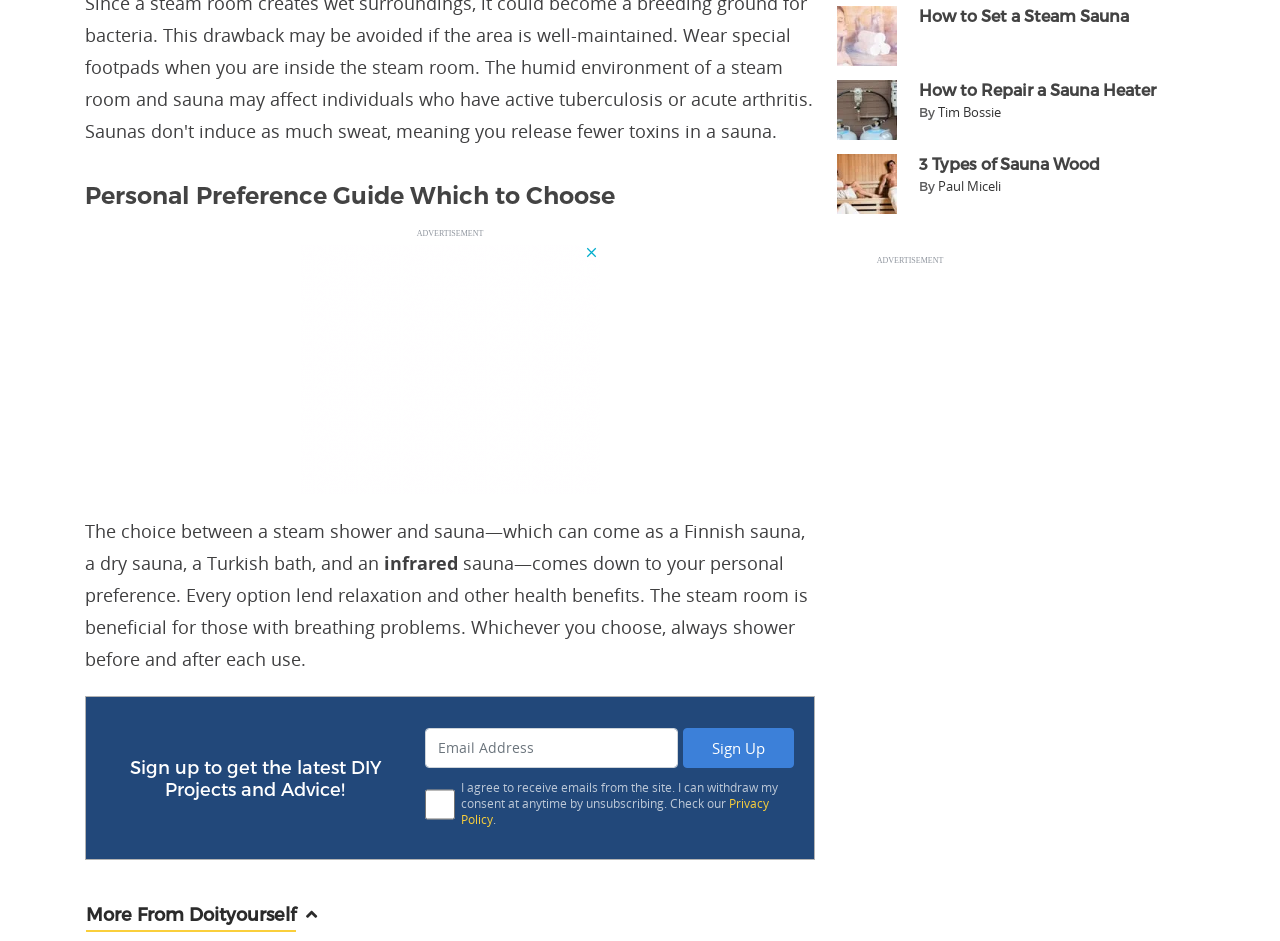Please identify the bounding box coordinates of the element's region that should be clicked to execute the following instruction: "Sign up to get the latest DIY Projects and Advice!". The bounding box coordinates must be four float numbers between 0 and 1, i.e., [left, top, right, bottom].

[0.332, 0.768, 0.62, 0.887]